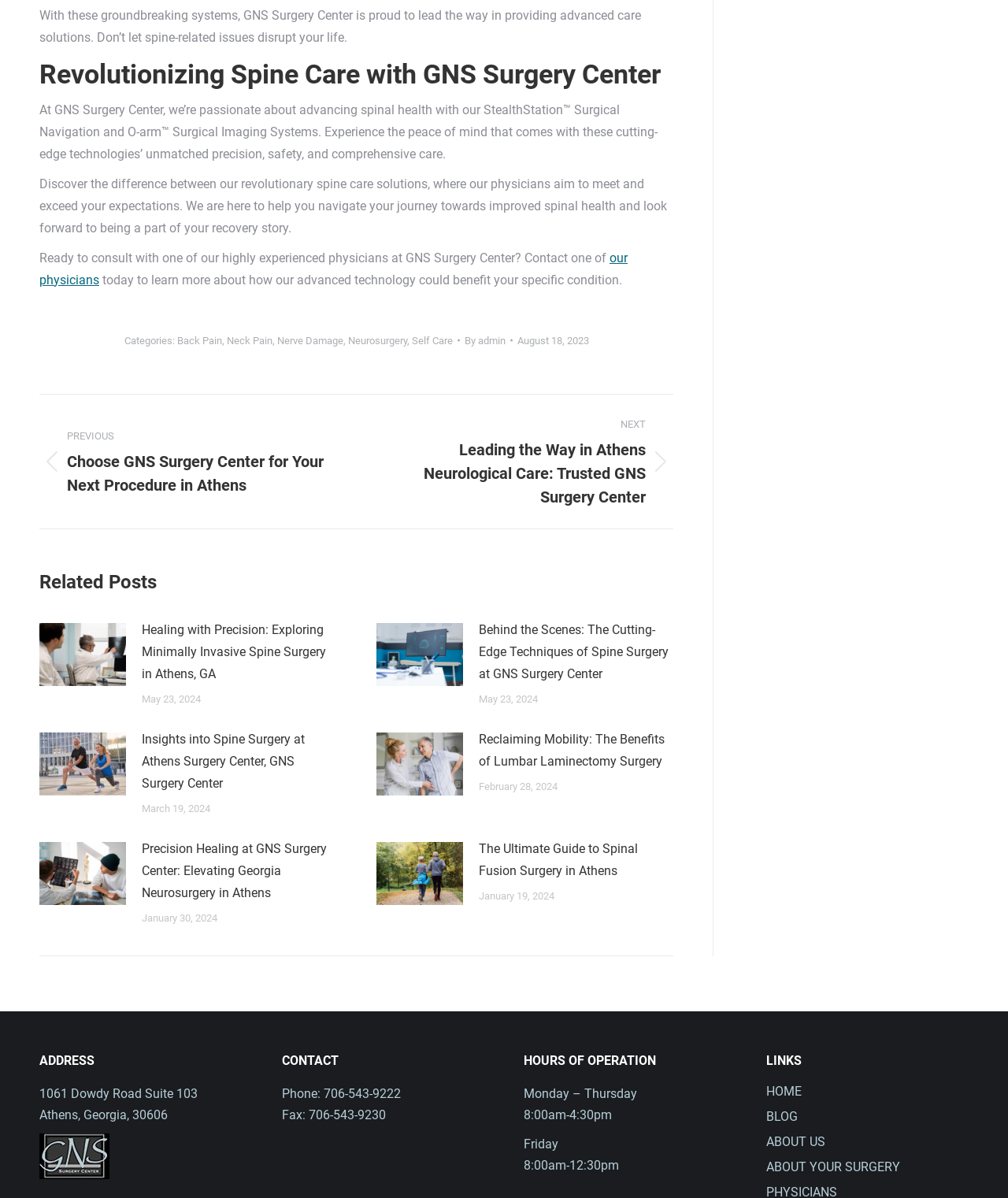Specify the bounding box coordinates of the area to click in order to follow the given instruction: "Get the address of GNS Surgery Center."

[0.039, 0.906, 0.196, 0.937]